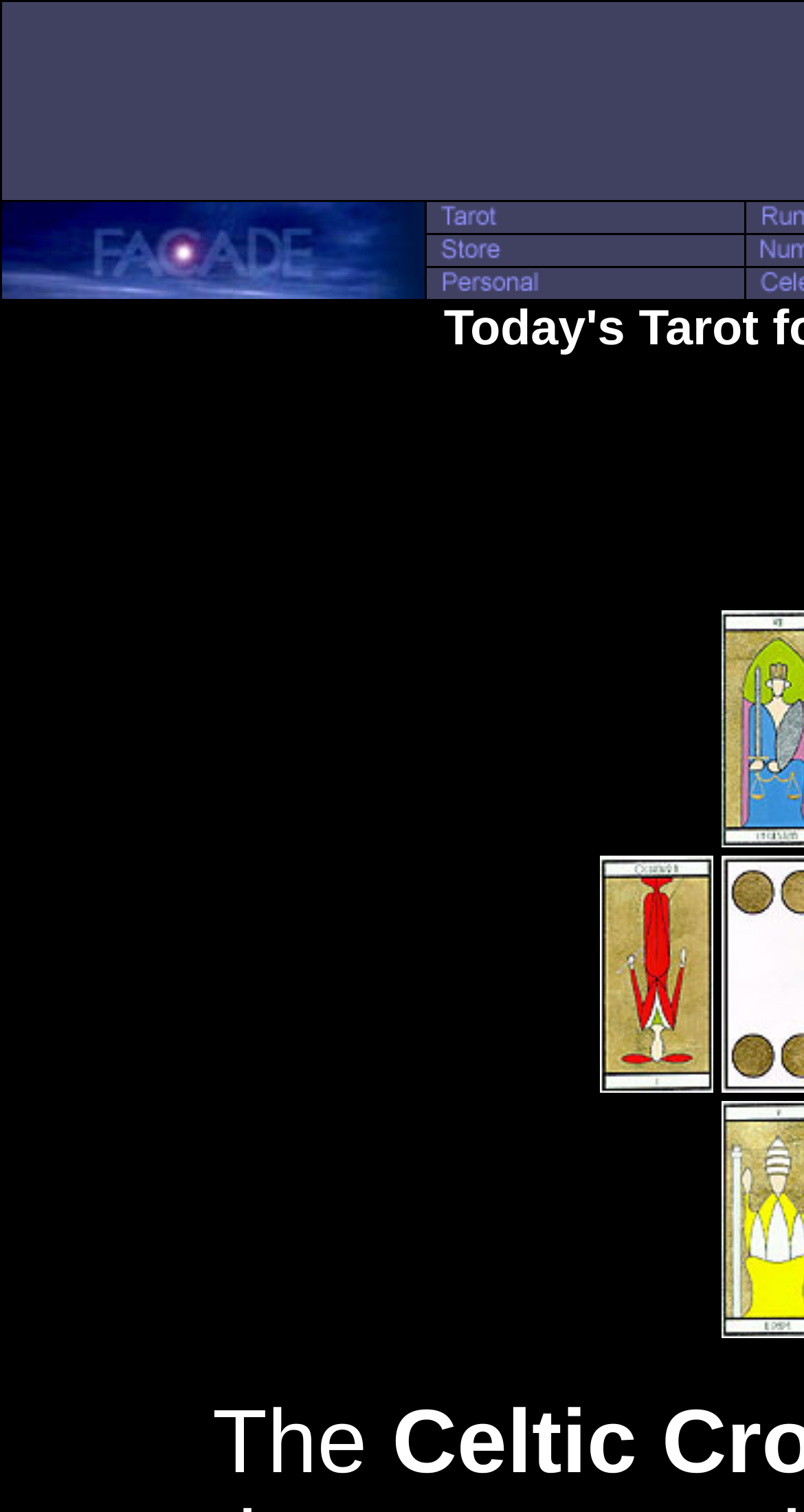Your task is to extract the text of the main heading from the webpage.

Today's Tarot for Stephen Colbert